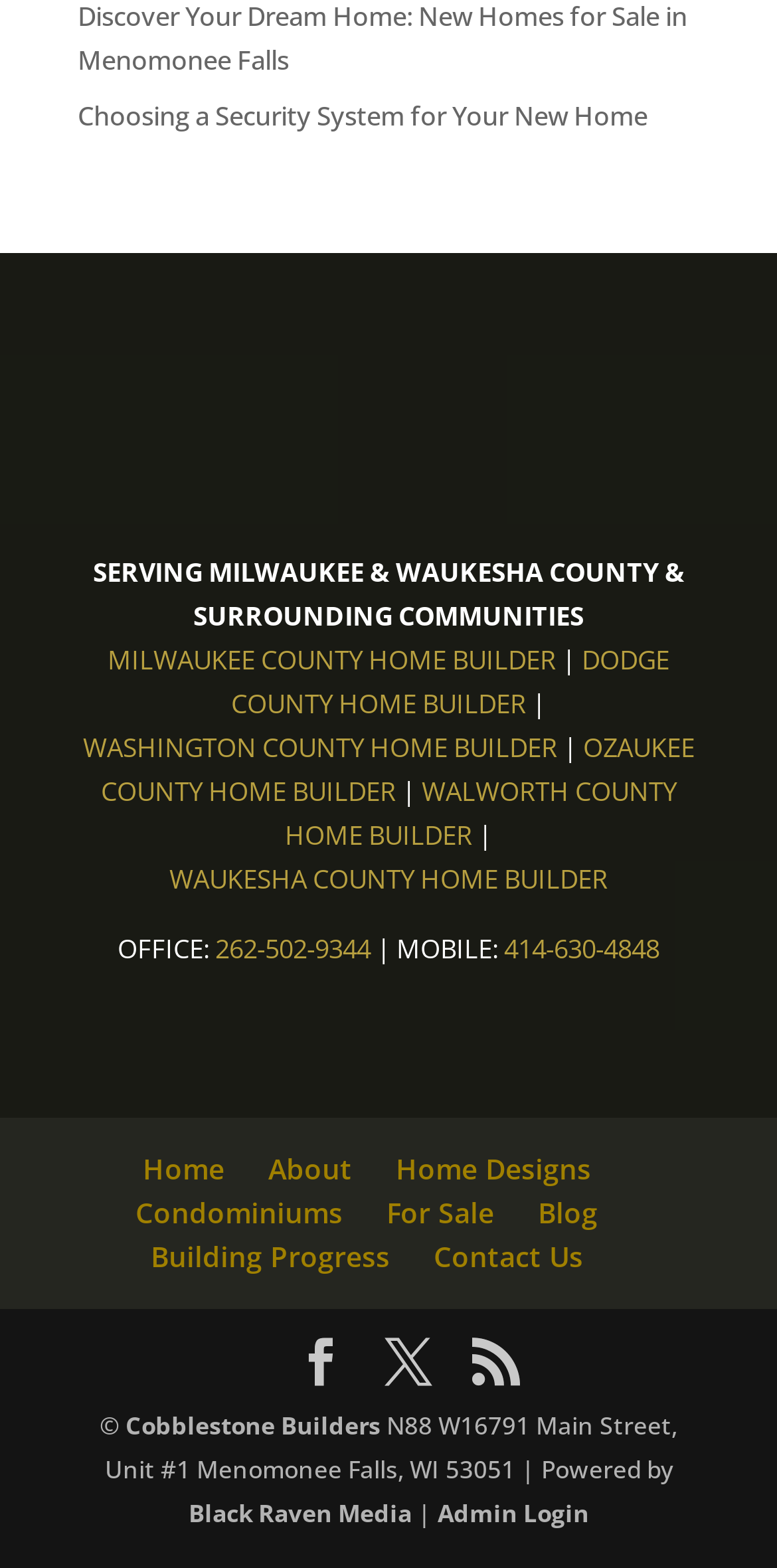Find the bounding box coordinates of the clickable element required to execute the following instruction: "Read the blog". Provide the coordinates as four float numbers between 0 and 1, i.e., [left, top, right, bottom].

[0.692, 0.761, 0.769, 0.785]